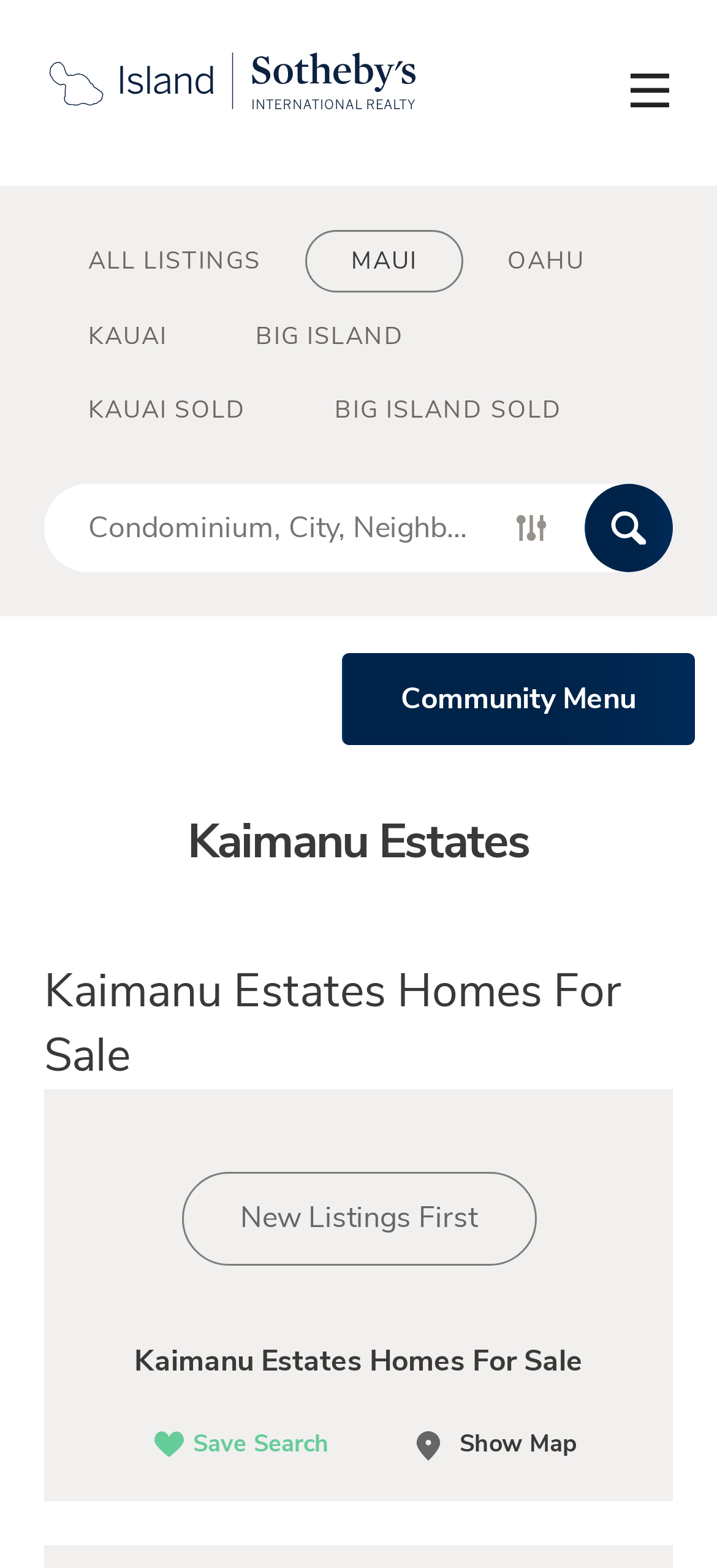How many sorting options are there?
Based on the image, answer the question with a single word or brief phrase.

3